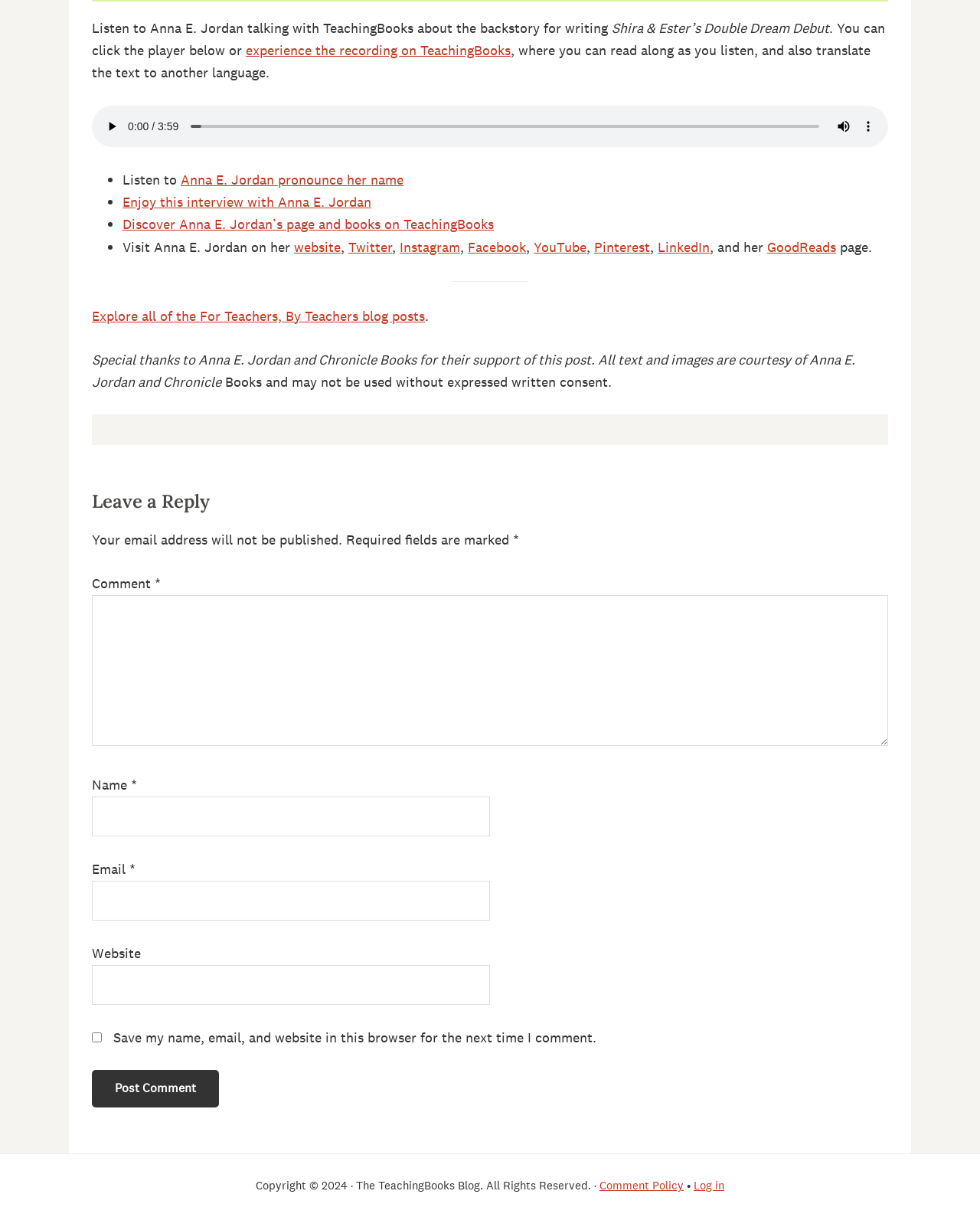Show the bounding box coordinates of the element that should be clicked to complete the task: "click the link to experience the recording on TeachingBooks".

[0.251, 0.034, 0.521, 0.049]